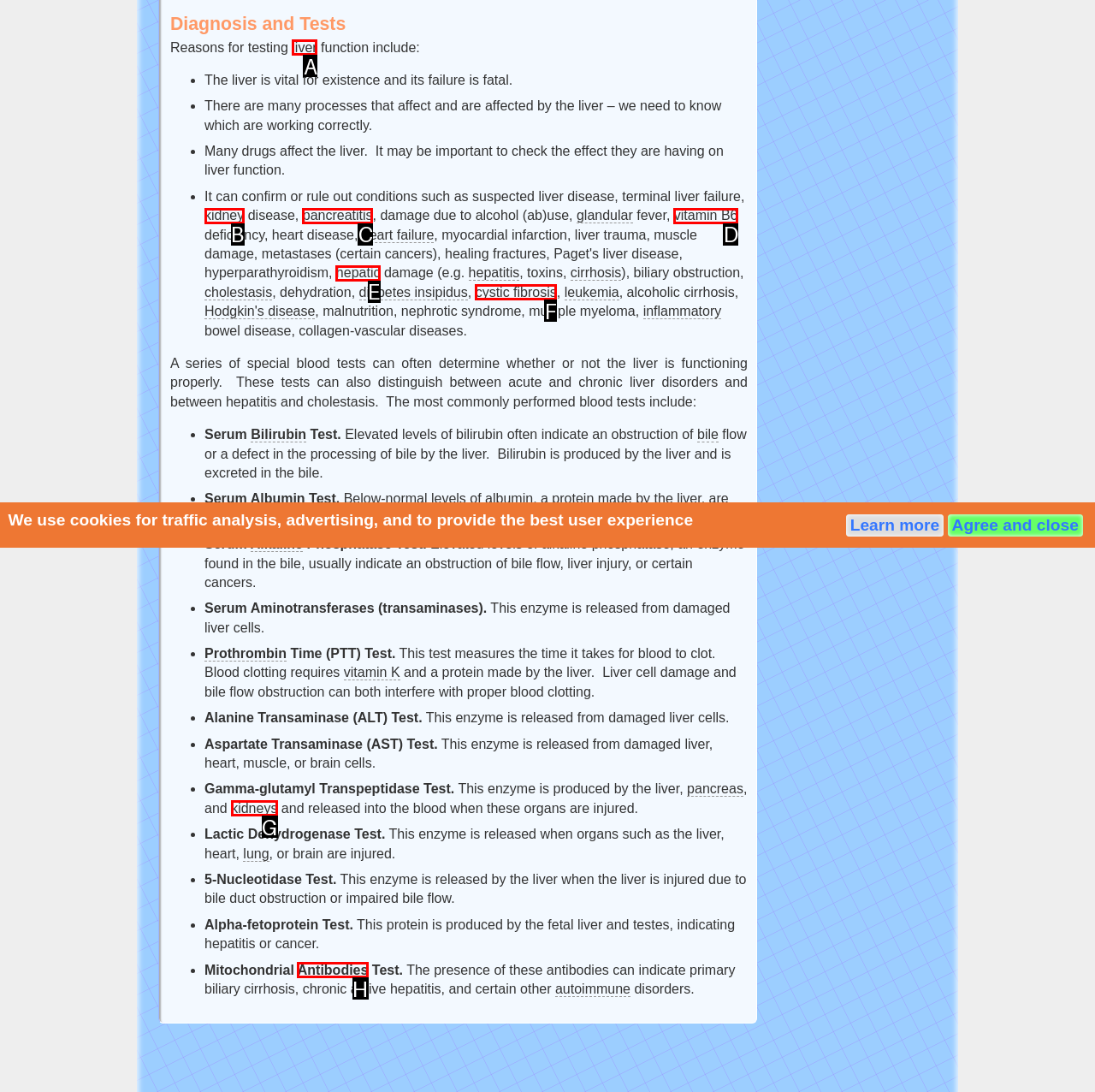Identify the HTML element that best fits the description: hepatic. Respond with the letter of the corresponding element.

E